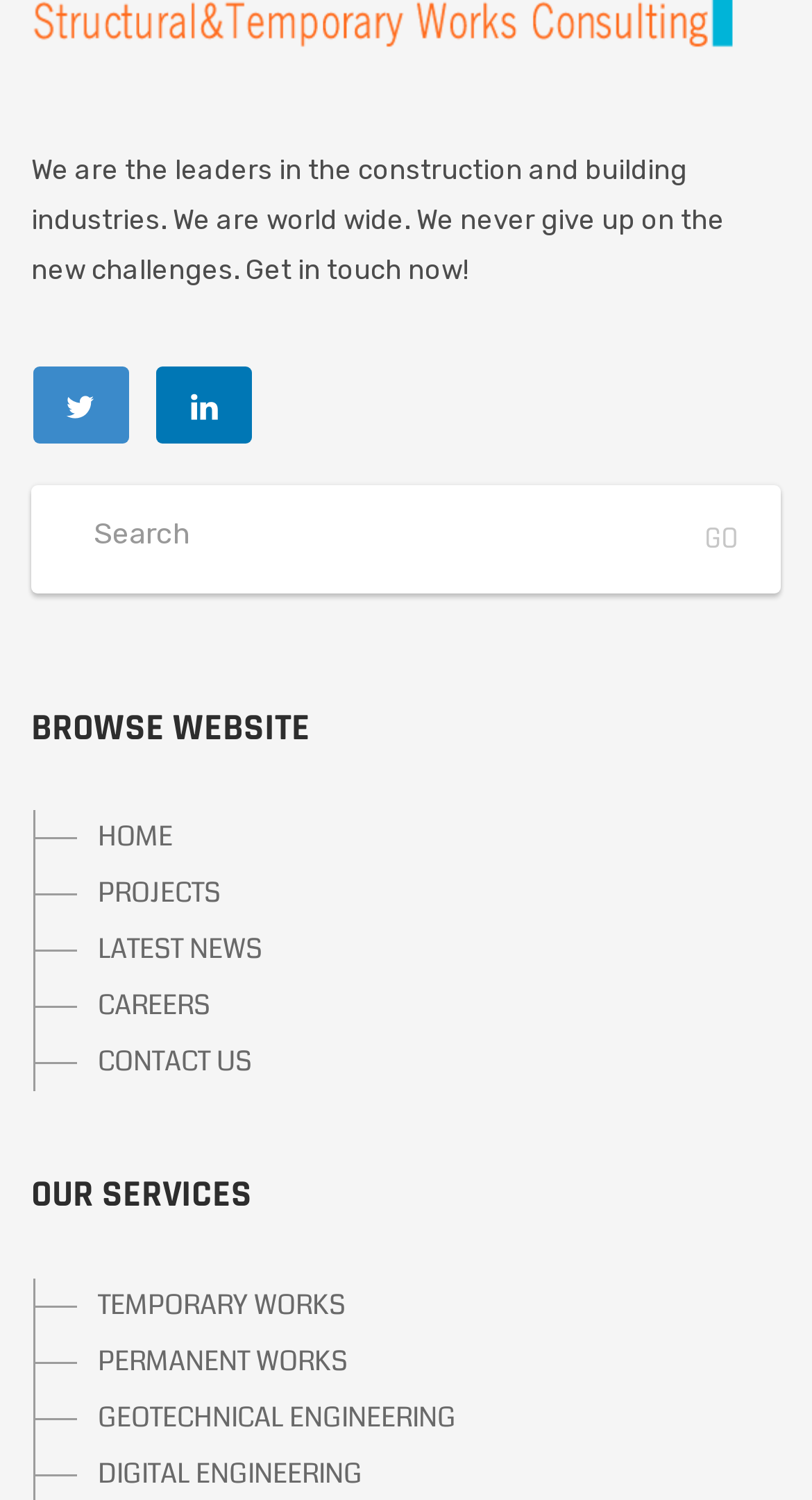Locate the bounding box coordinates of the item that should be clicked to fulfill the instruction: "Explore GEOTECHNICAL ENGINEERING services".

[0.044, 0.928, 0.962, 0.965]